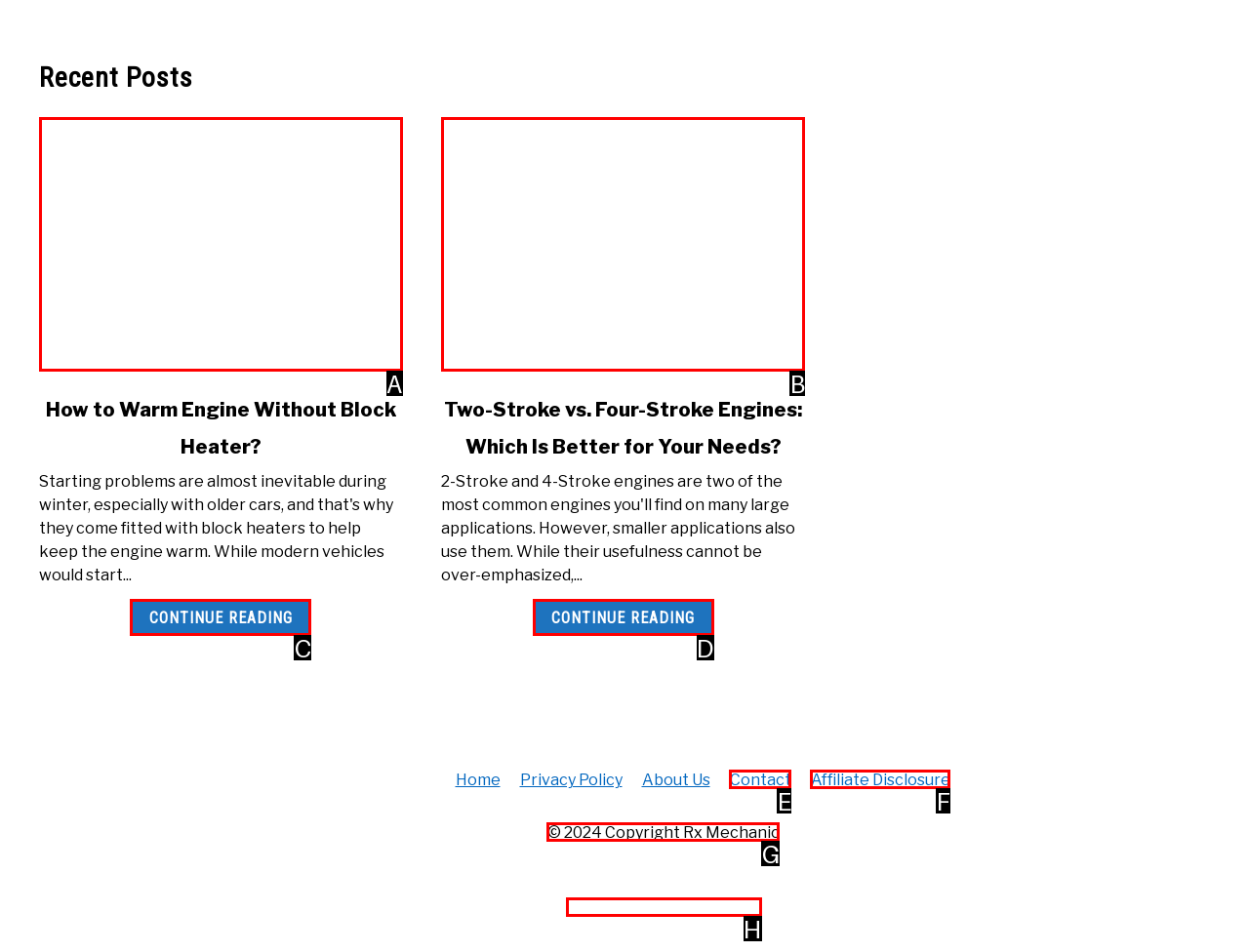Select the correct UI element to click for this task: check copyright information.
Answer using the letter from the provided options.

G